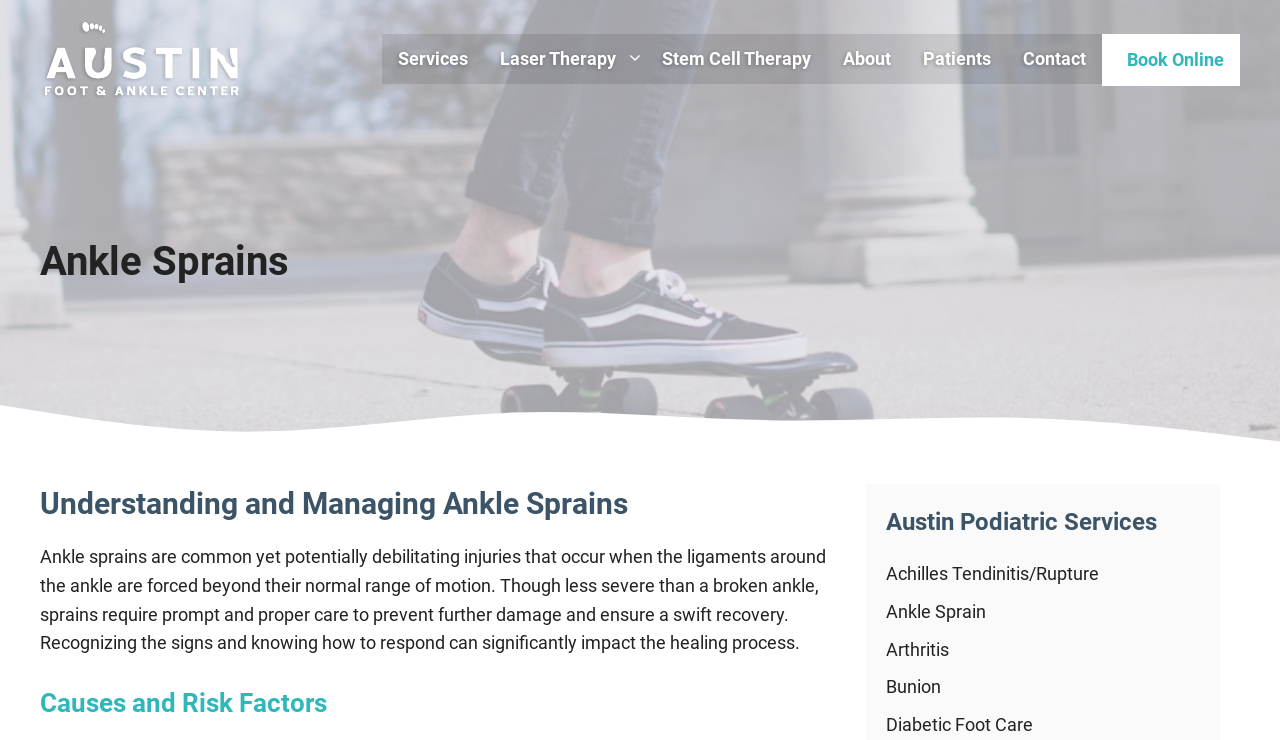What is the focus of the webpage?
Please respond to the question with a detailed and informative answer.

I determined the focus of the webpage by looking at the overall content and structure. The webpage has a prominent heading about ankle sprains, and the subsequent text discusses the topic in detail, suggesting that ankle sprains are the main focus of the webpage.